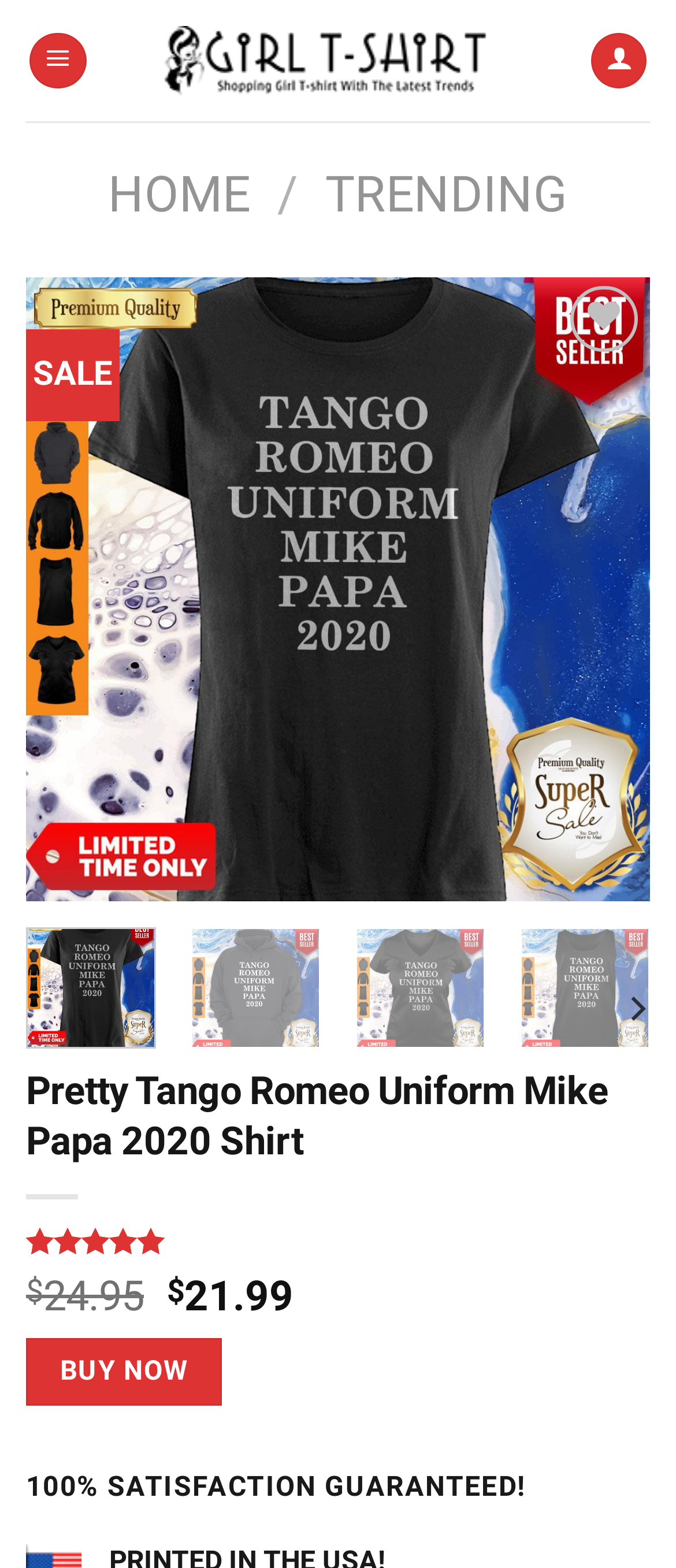What is the price of the shirt?
Look at the image and construct a detailed response to the question.

The price of the shirt can be found in the insertion element with the text '$21.99'.